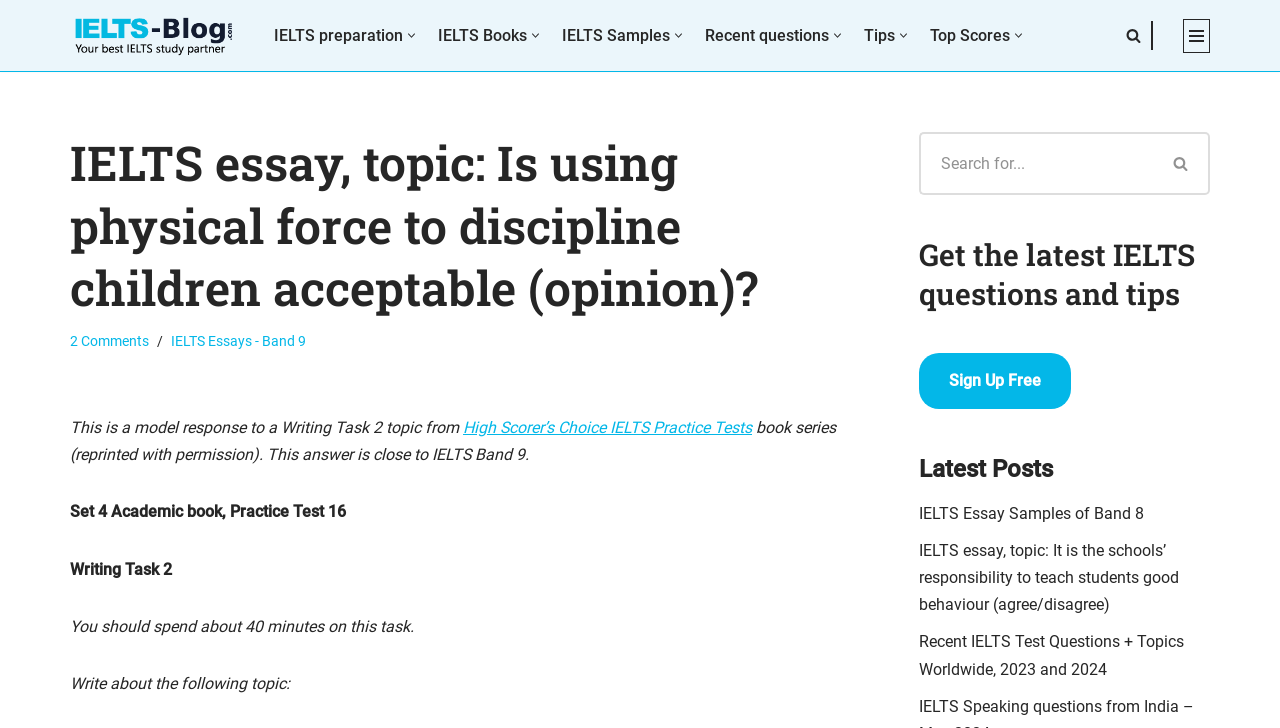Extract the bounding box coordinates of the UI element described by: "parent_node: Search for... aria-label="Search"". The coordinates should include four float numbers ranging from 0 to 1, e.g., [left, top, right, bottom].

[0.901, 0.182, 0.945, 0.268]